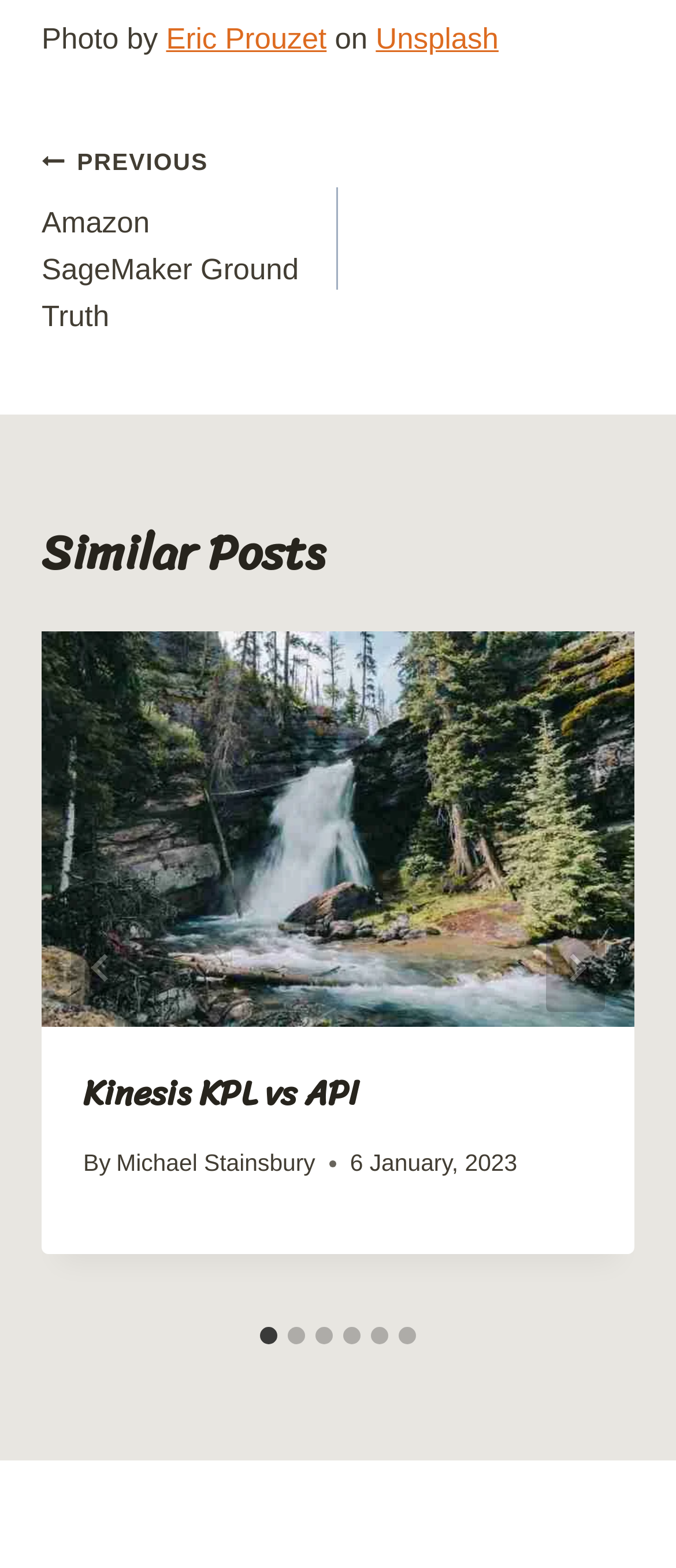Determine the bounding box for the UI element as described: "Previous PreviousAmazon SageMaker Ground Truth". The coordinates should be represented as four float numbers between 0 and 1, formatted as [left, top, right, bottom].

[0.062, 0.087, 0.5, 0.217]